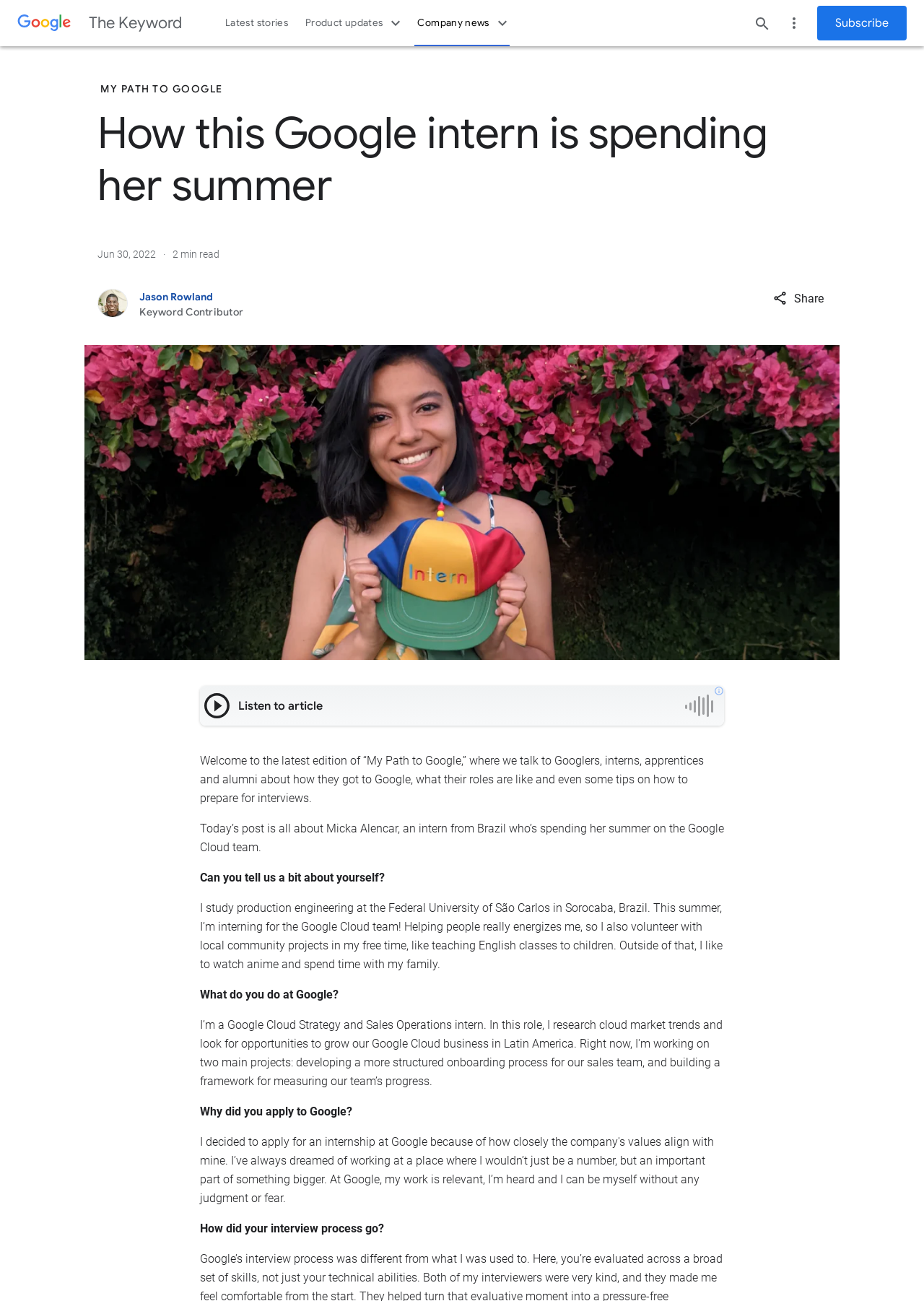Using the description "Jason Rowland Keyword Contributor", locate and provide the bounding box of the UI element.

[0.106, 0.222, 0.733, 0.245]